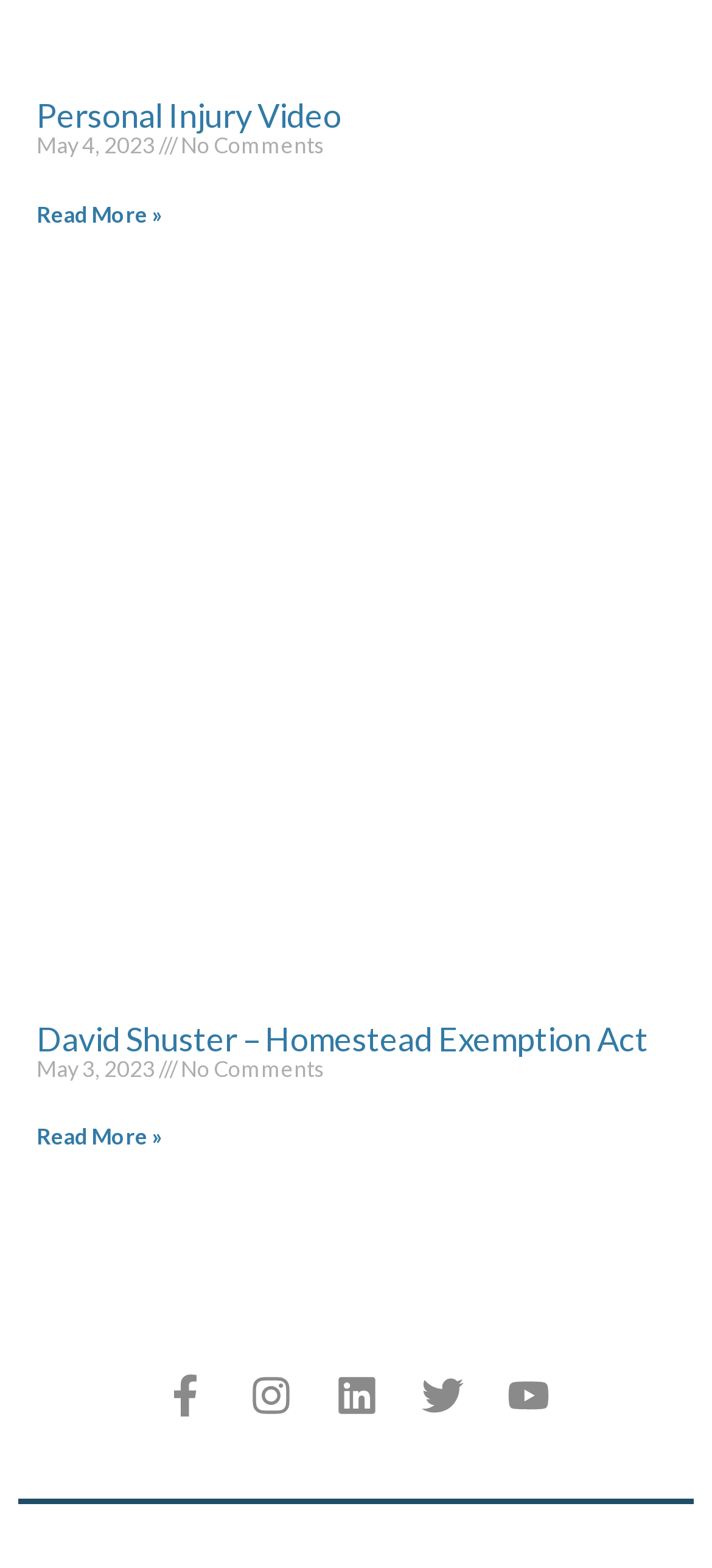Provide a brief response to the question below using a single word or phrase: 
What is the title of the second article?

David Shuster – Homestead Exemption Act